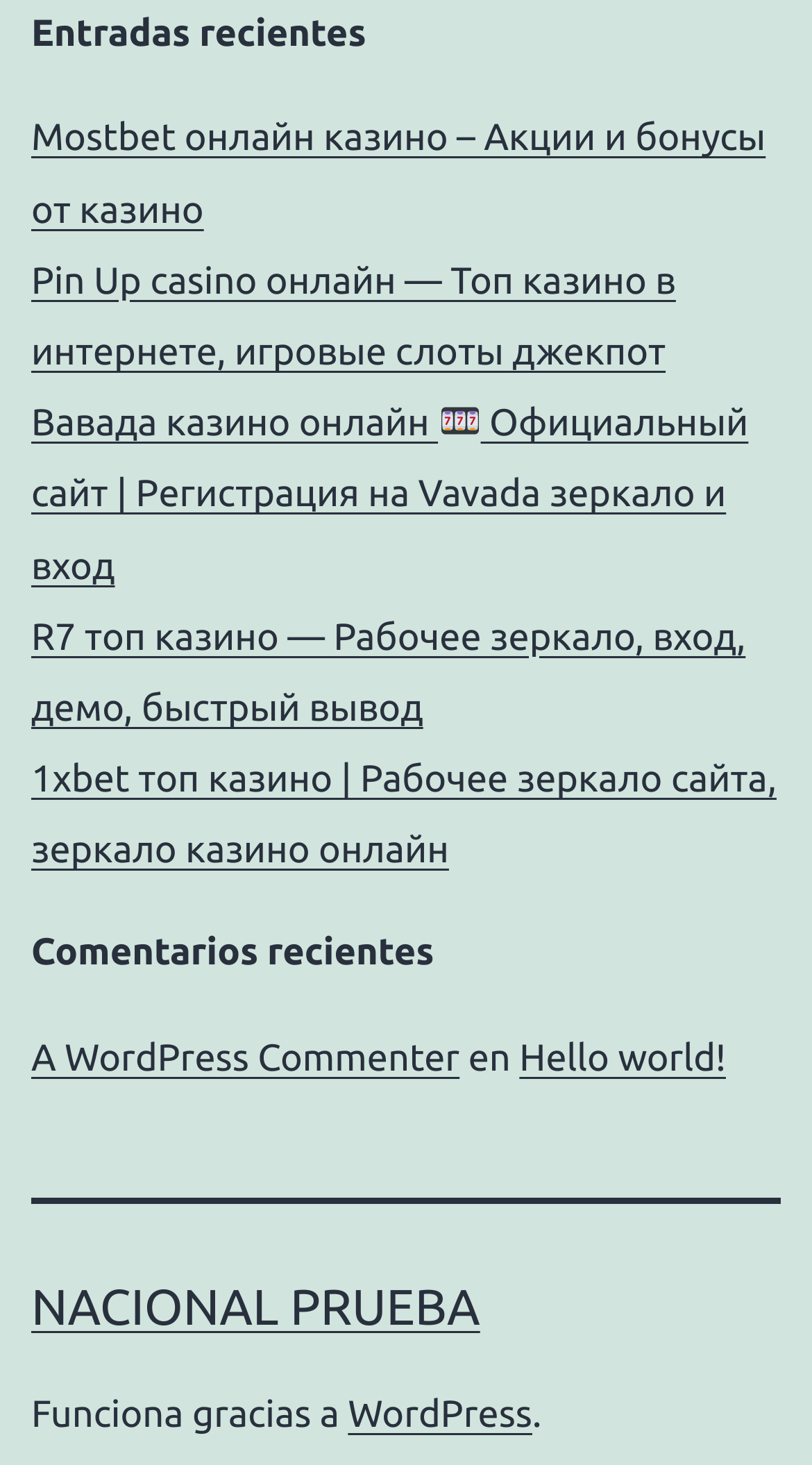Indicate the bounding box coordinates of the element that must be clicked to execute the instruction: "Click on Mostbet онлайн казино – Акции и бонусы от казино". The coordinates should be given as four float numbers between 0 and 1, i.e., [left, top, right, bottom].

[0.038, 0.08, 0.943, 0.157]